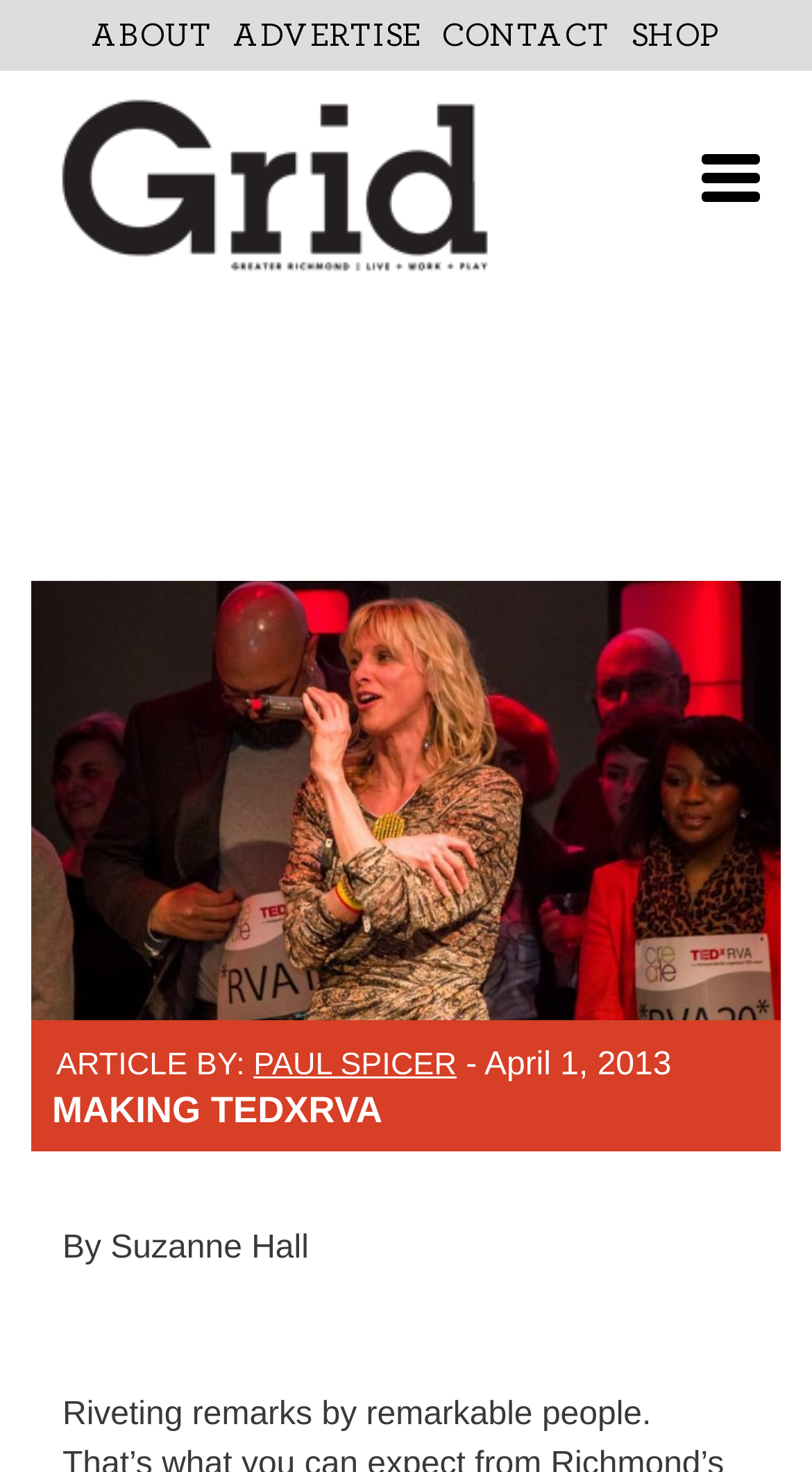Find the bounding box coordinates of the element's region that should be clicked in order to follow the given instruction: "click CONTACT link". The coordinates should consist of four float numbers between 0 and 1, i.e., [left, top, right, bottom].

[0.531, 0.0, 0.764, 0.048]